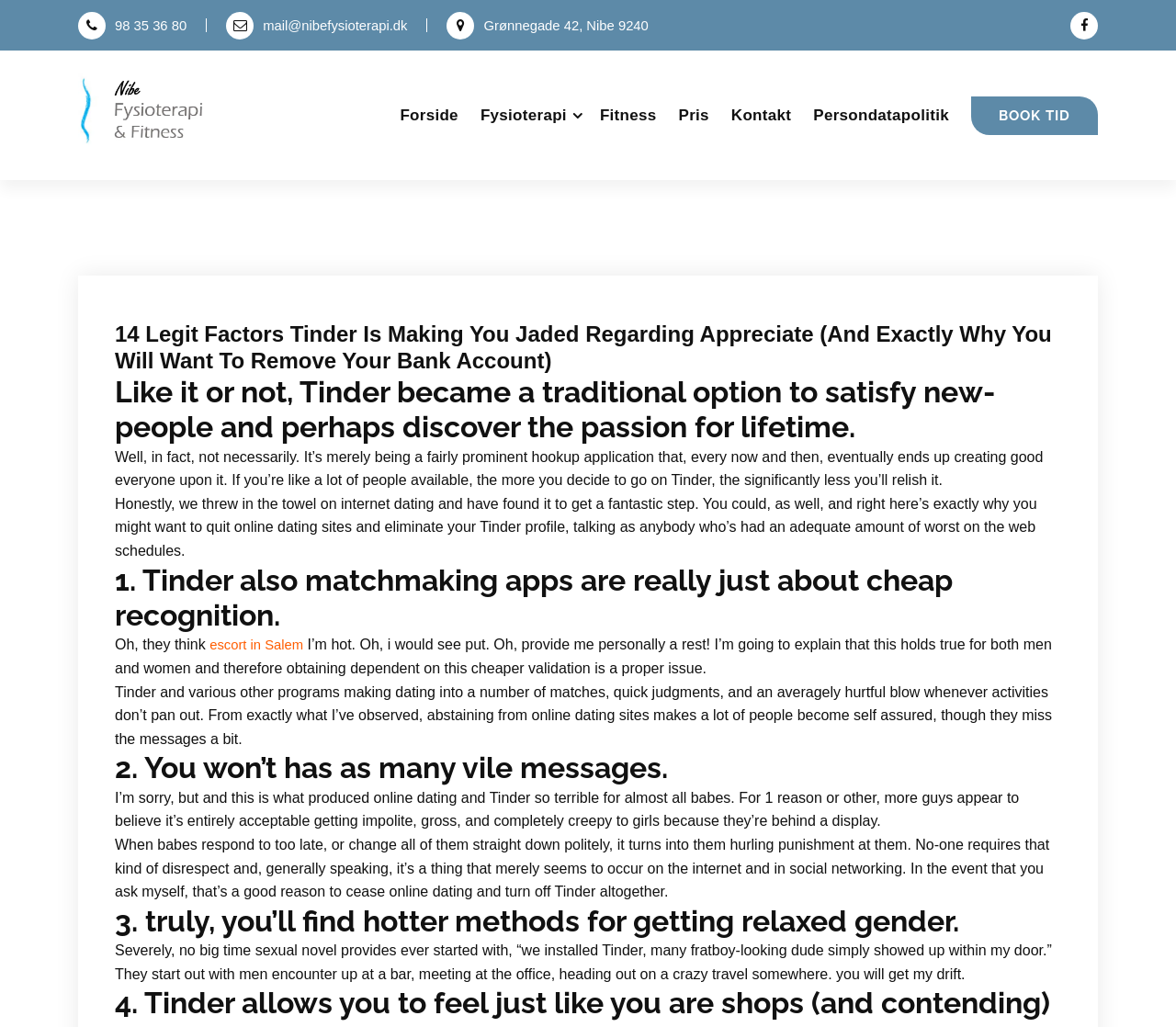Bounding box coordinates are given in the format (top-left x, top-left y, bottom-right x, bottom-right y). All values should be floating point numbers between 0 and 1. Provide the bounding box coordinate for the UI element described as: Persondatapolitik

[0.681, 0.094, 0.817, 0.13]